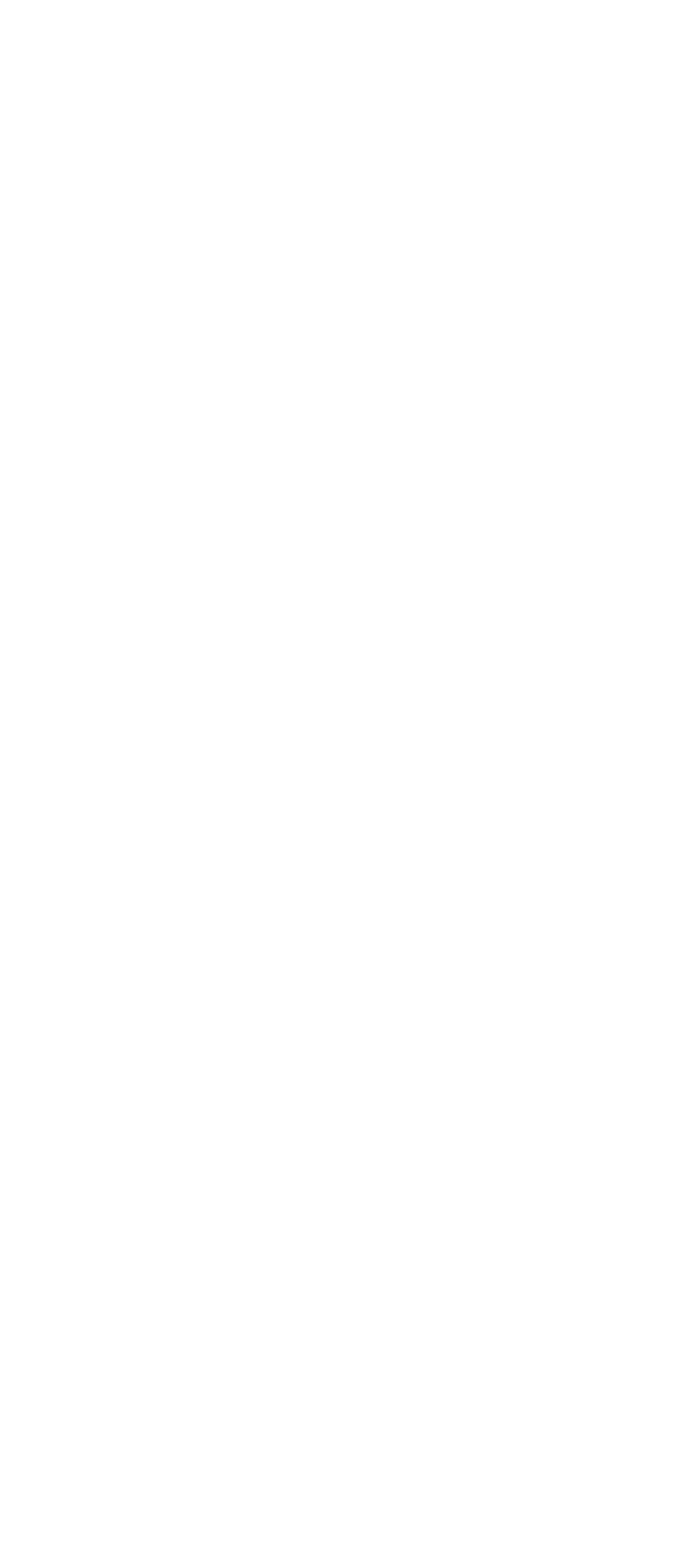Pinpoint the bounding box coordinates of the element you need to click to execute the following instruction: "Follow on Facebook". The bounding box should be represented by four float numbers between 0 and 1, in the format [left, top, right, bottom].

[0.051, 0.694, 0.126, 0.737]